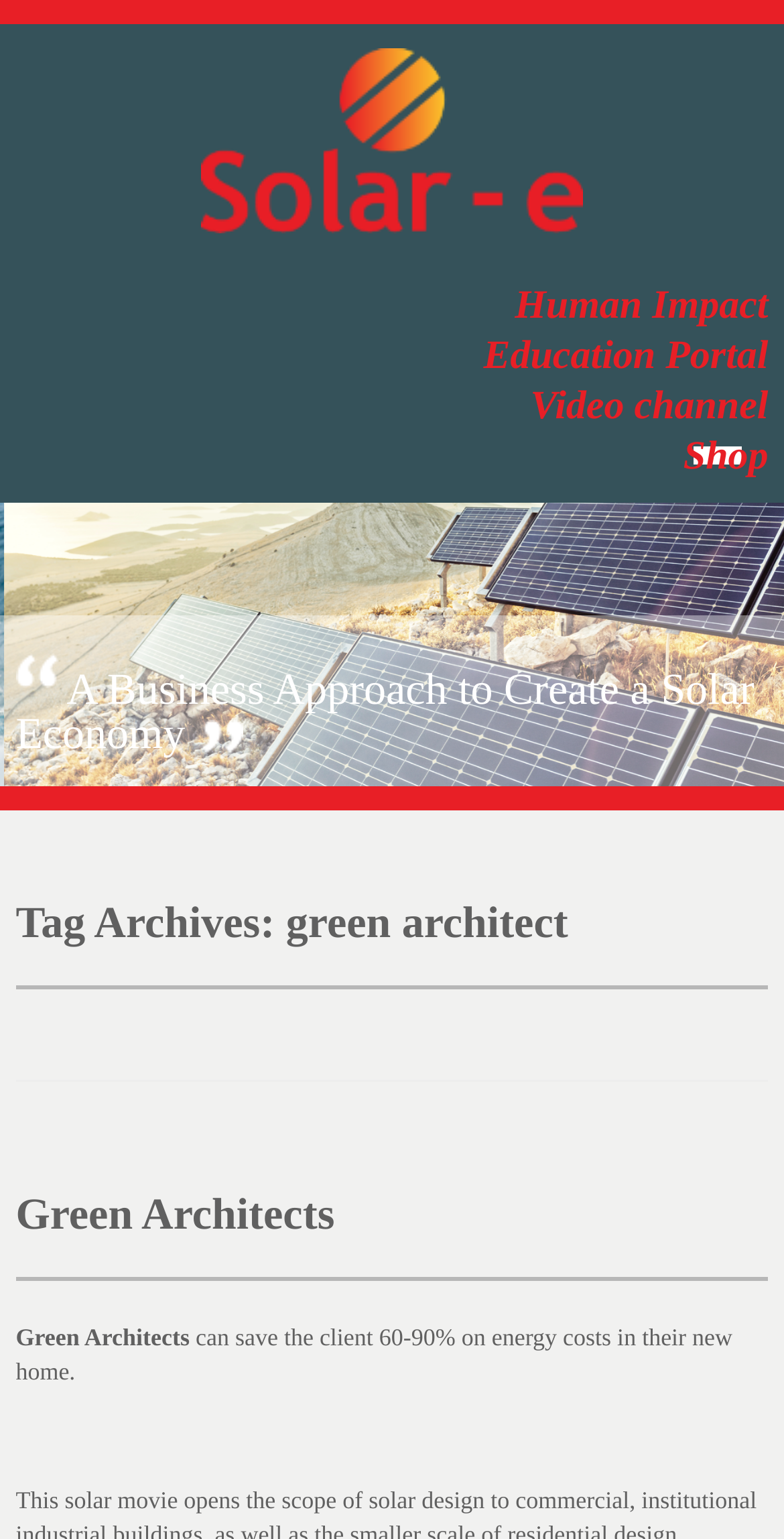Analyze and describe the webpage in a detailed narrative.

The webpage is about "green architect" and "Solar - E". At the top, there is a logo image and a link to "Solar - E" situated next to each other, taking up about half of the screen width. Below them, there are four links in a row, namely "Human Impact", "Education Portal", "Video channel", and "Shop", which occupy almost the full screen width.

On the right side of the screen, there is a small link with no text, and below it, there is a small image. On the left side, there is a large image, and below it, there is a paragraph of text describing "A Business Approach to Create a Solar Economy".

In the middle of the screen, there is a slideshow region, which takes up the full screen width. The slideshow has navigation links, "<" and ">", at the left and right ends, respectively. 

Below the slideshow, there is a header section with a title "Tag Archives: green architect". Underneath, there is another header section with a title "Green Architects", which contains a link to "Green Architects". Below this header, there is a paragraph of text describing how green architects can save clients 60-90% on energy costs in their new home.